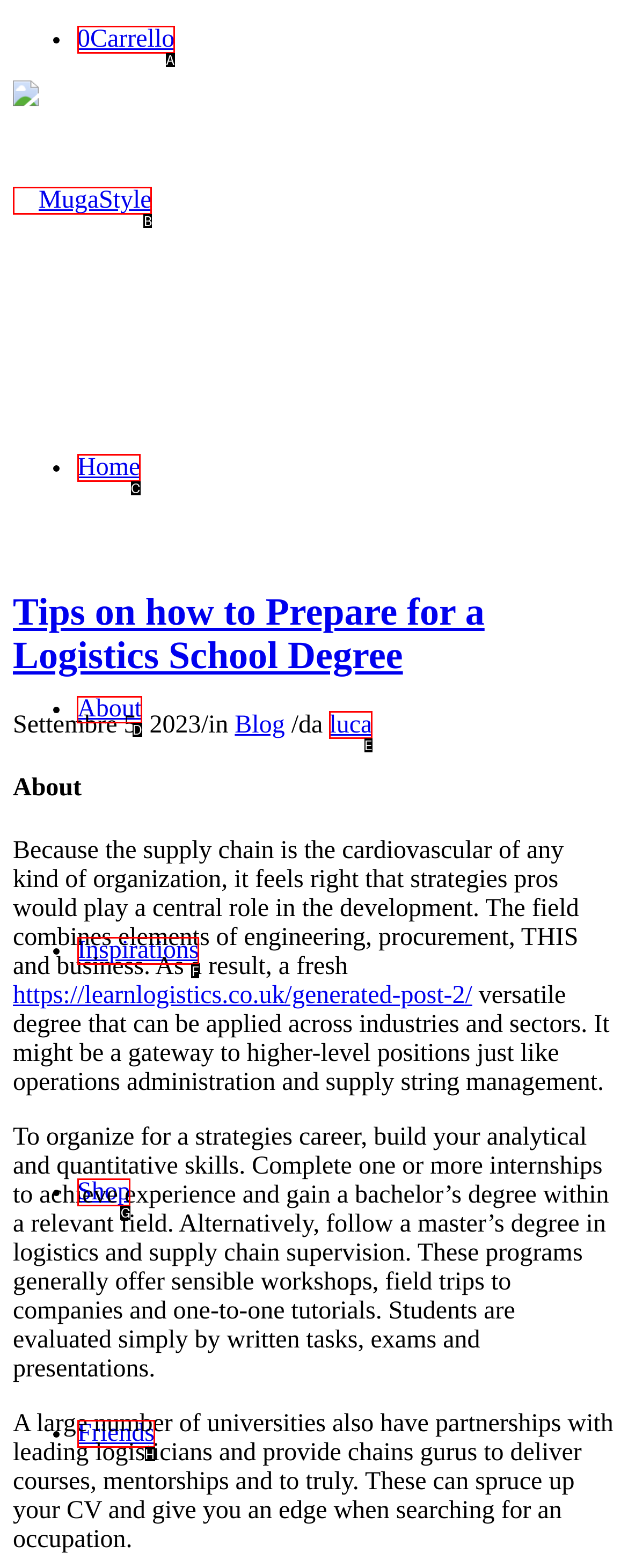Please identify the correct UI element to click for the task: Click on the 'About' link Respond with the letter of the appropriate option.

D